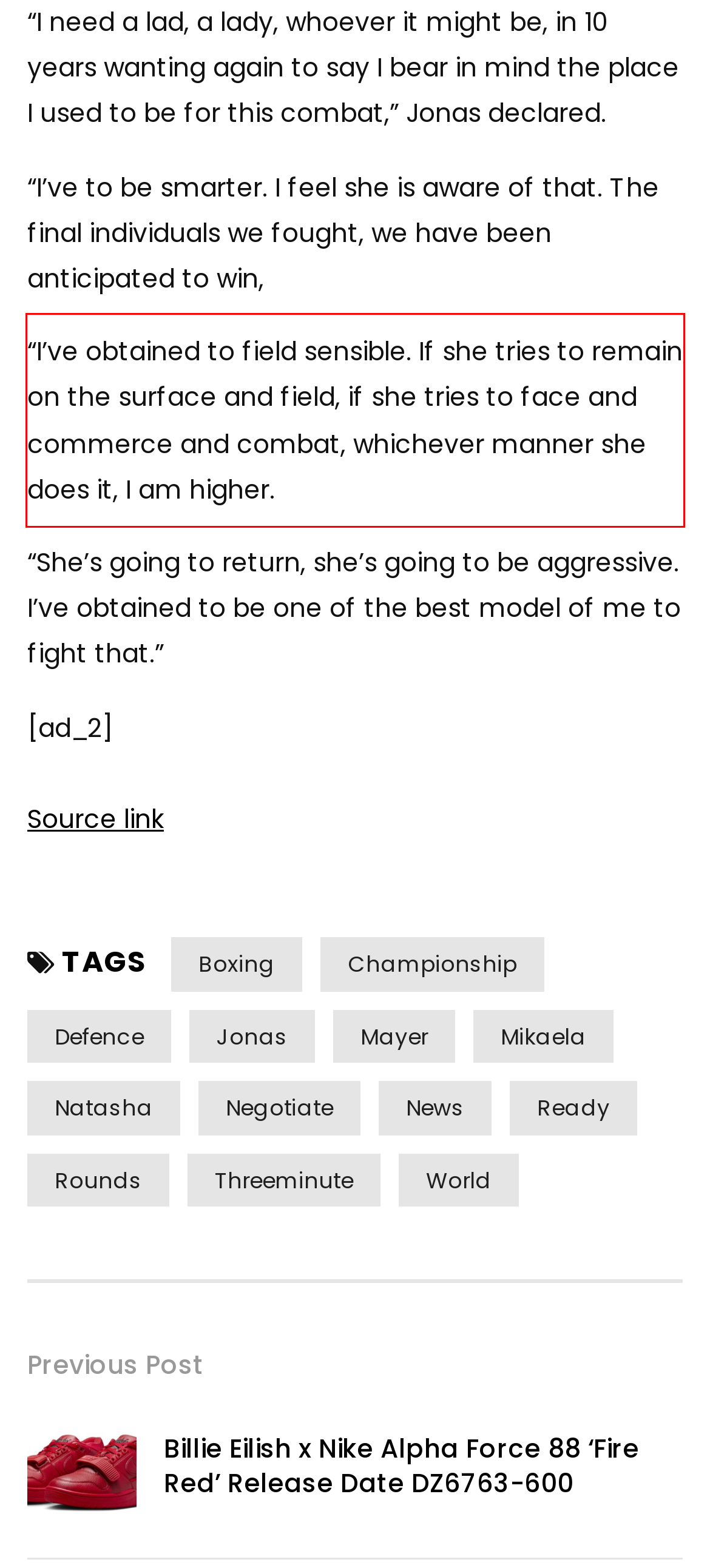Identify and transcribe the text content enclosed by the red bounding box in the given screenshot.

“I’ve obtained to field sensible. If she tries to remain on the surface and field, if she tries to face and commerce and combat, whichever manner she does it, I am higher.